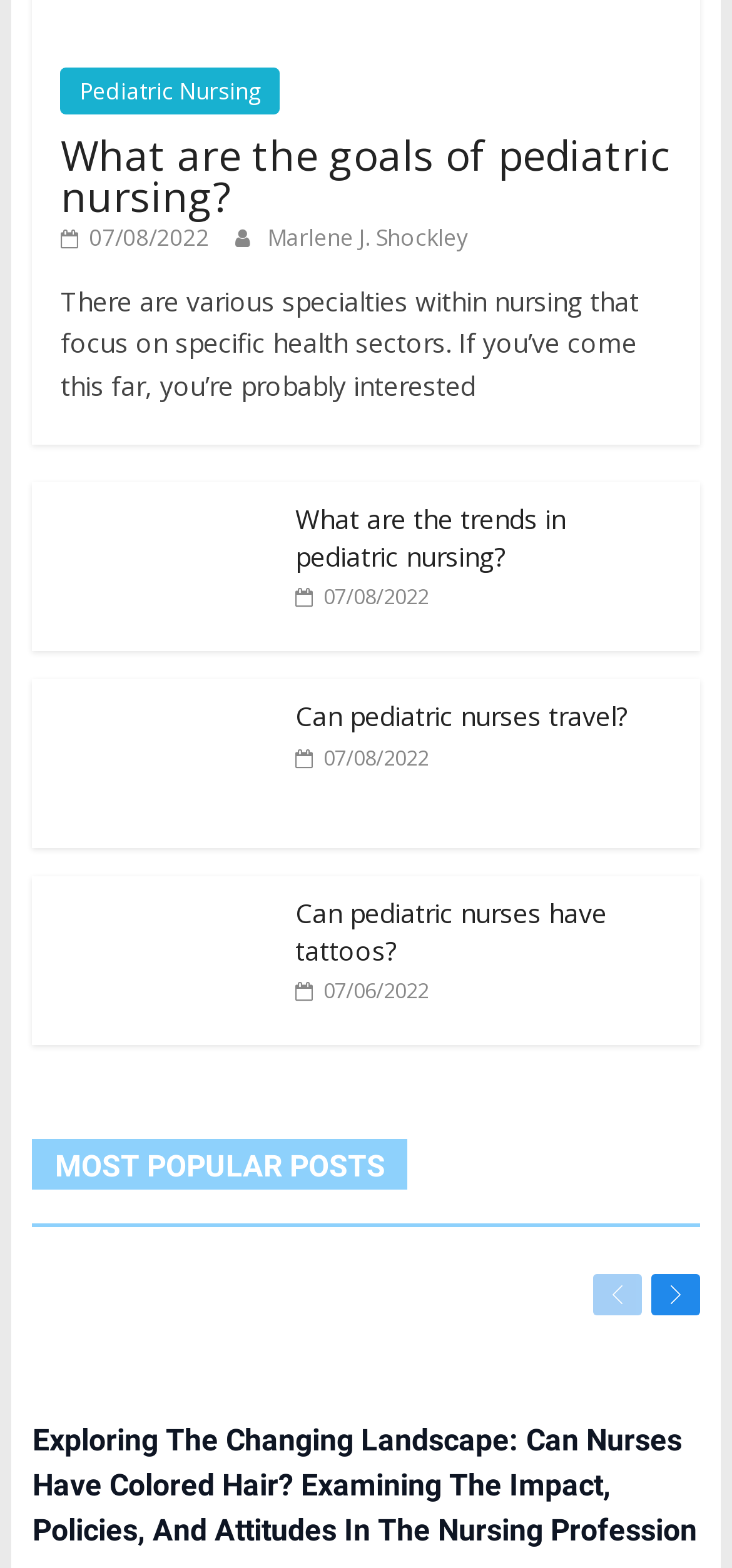Answer the question with a brief word or phrase:
How many links are there in the first section?

3